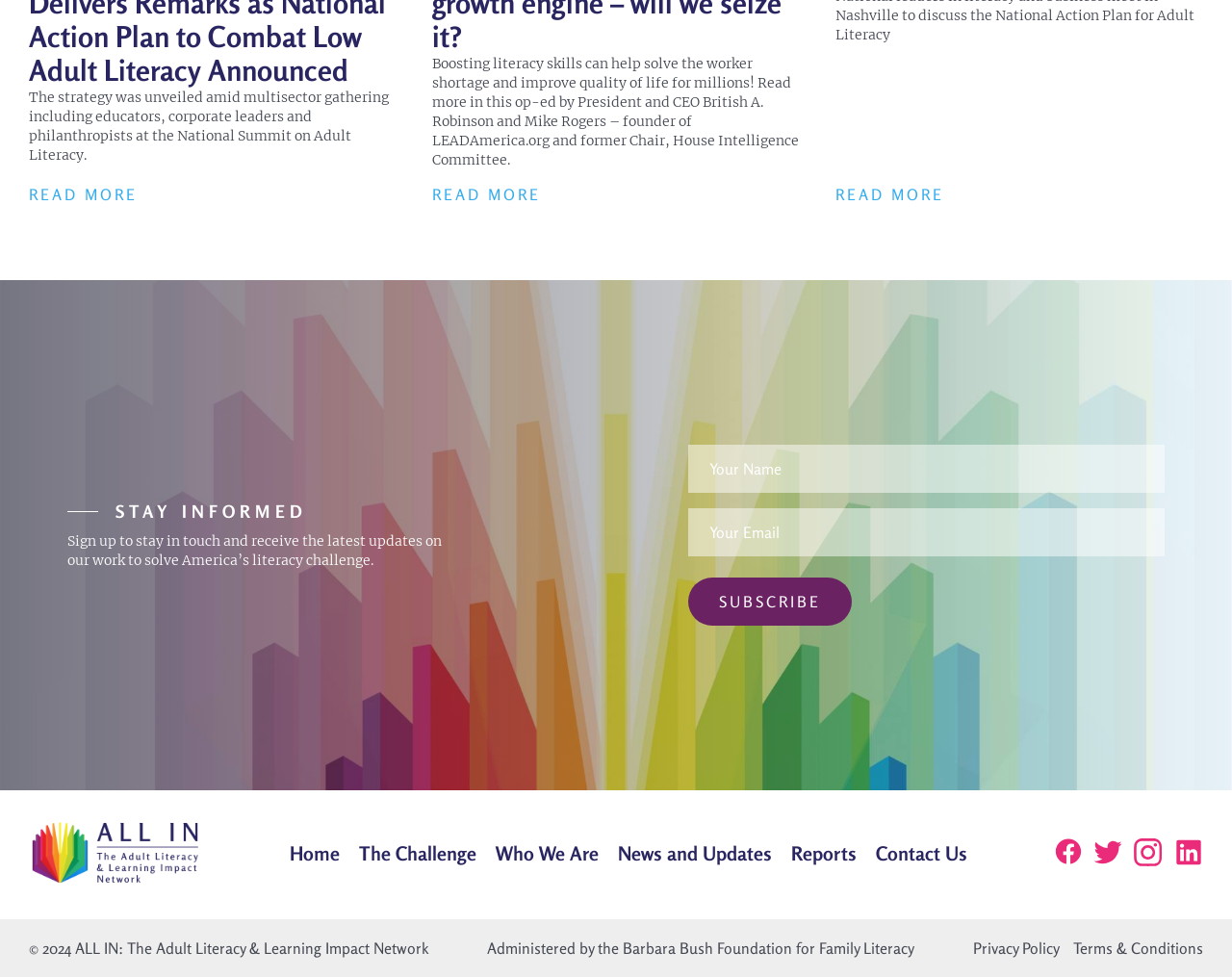Use a single word or phrase to answer this question: 
Who is the founder of LEADAmerica.org?

Mike Rogers